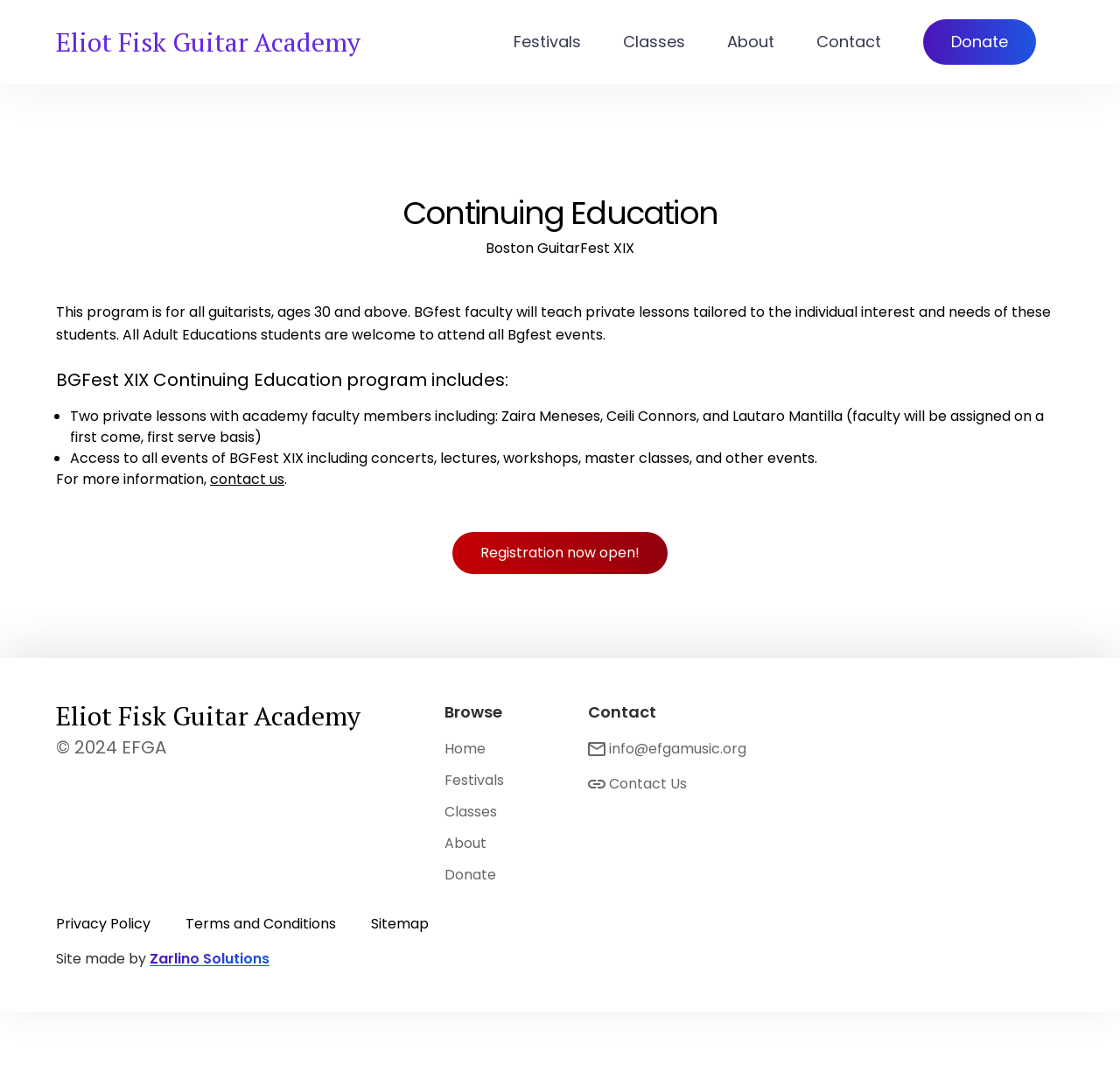Locate the bounding box coordinates of the clickable region necessary to complete the following instruction: "Donate to the Eliot Fisk Guitar Academy". Provide the coordinates in the format of four float numbers between 0 and 1, i.e., [left, top, right, bottom].

[0.824, 0.018, 0.925, 0.06]